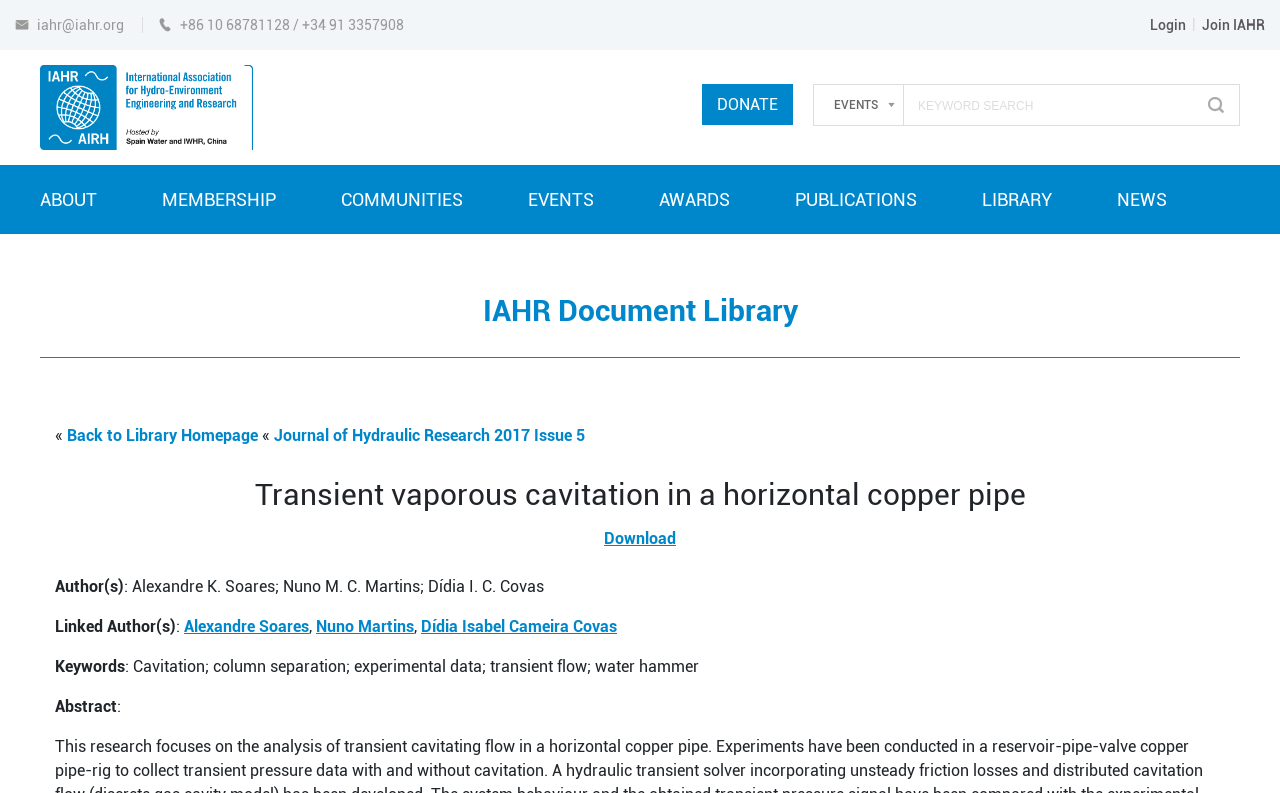Identify the bounding box of the HTML element described as: "Login".

[0.898, 0.021, 0.927, 0.042]